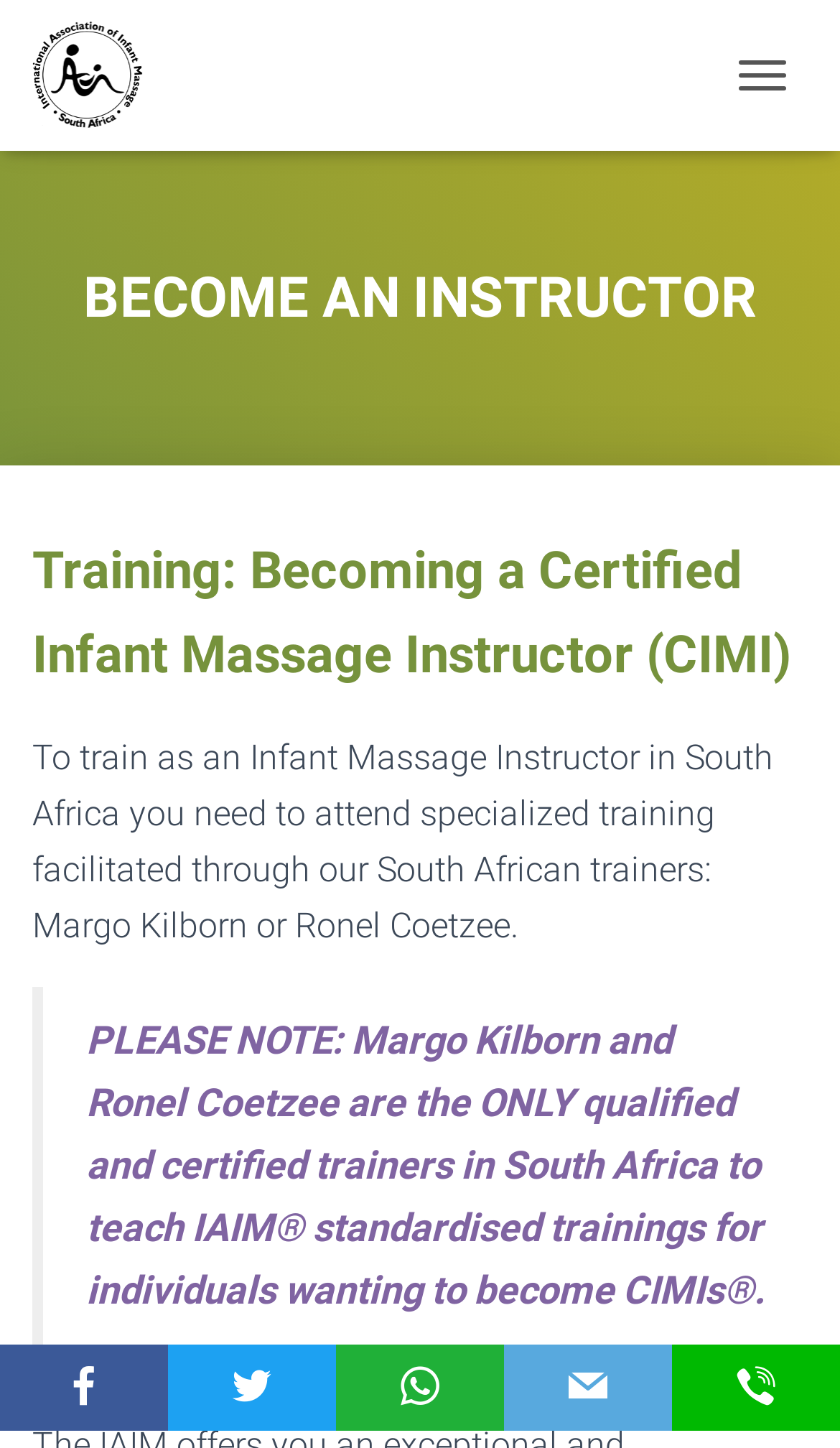Find and indicate the bounding box coordinates of the region you should select to follow the given instruction: "Toggle navigation".

[0.854, 0.028, 0.962, 0.076]